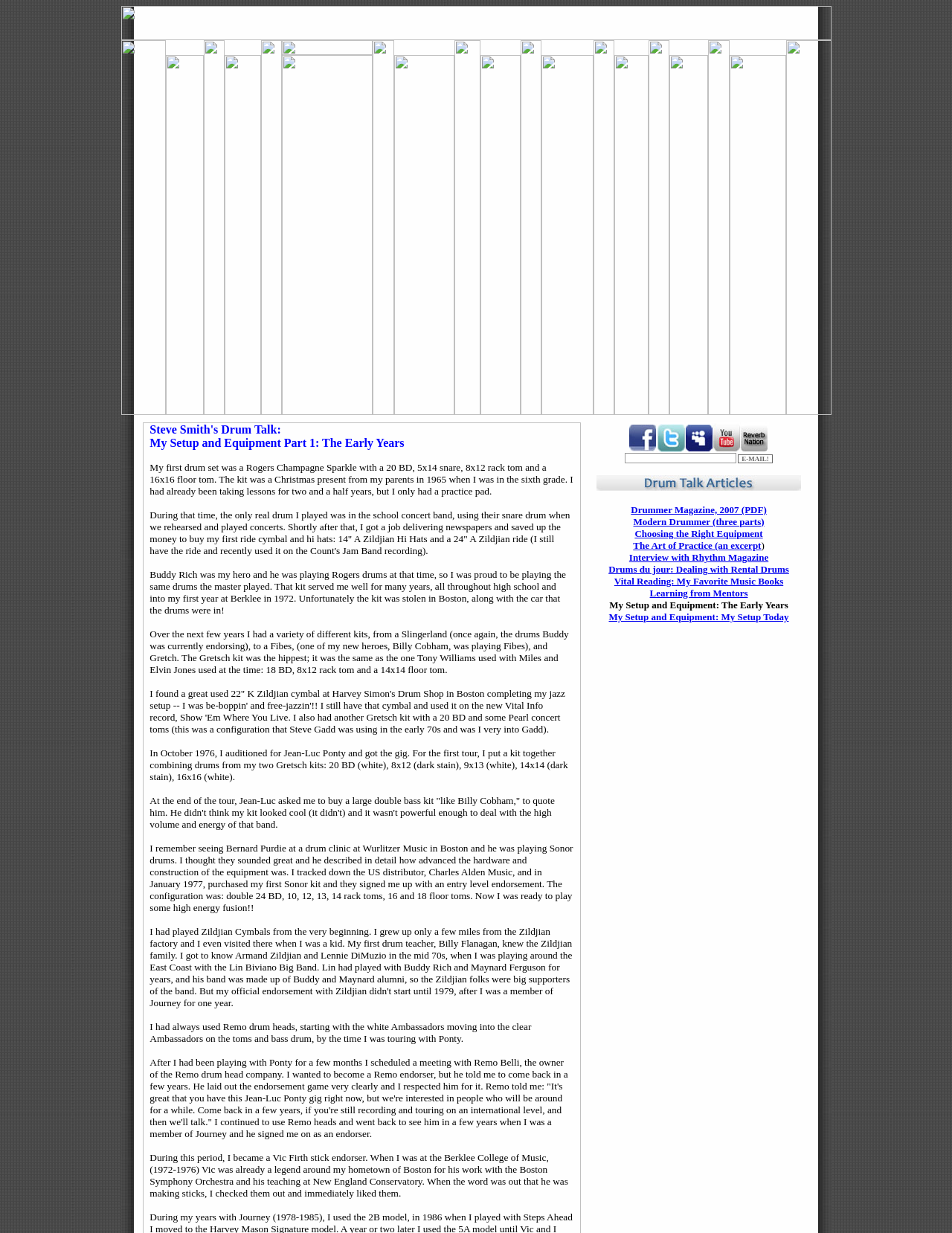Identify the bounding box coordinates of the part that should be clicked to carry out this instruction: "click the link in the fifth table cell".

[0.504, 0.034, 0.546, 0.044]